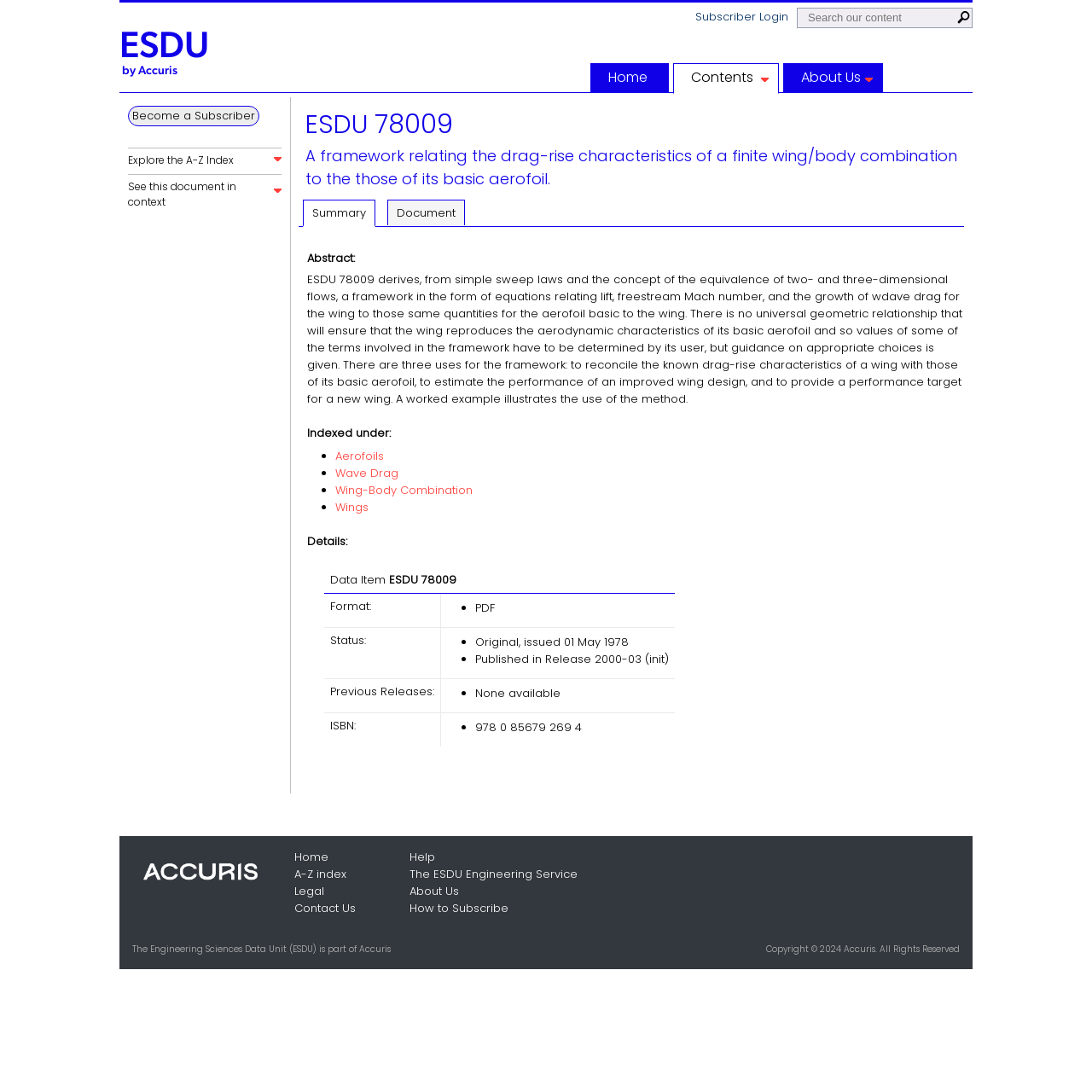Please identify the bounding box coordinates of the clickable area that will allow you to execute the instruction: "View product details".

None